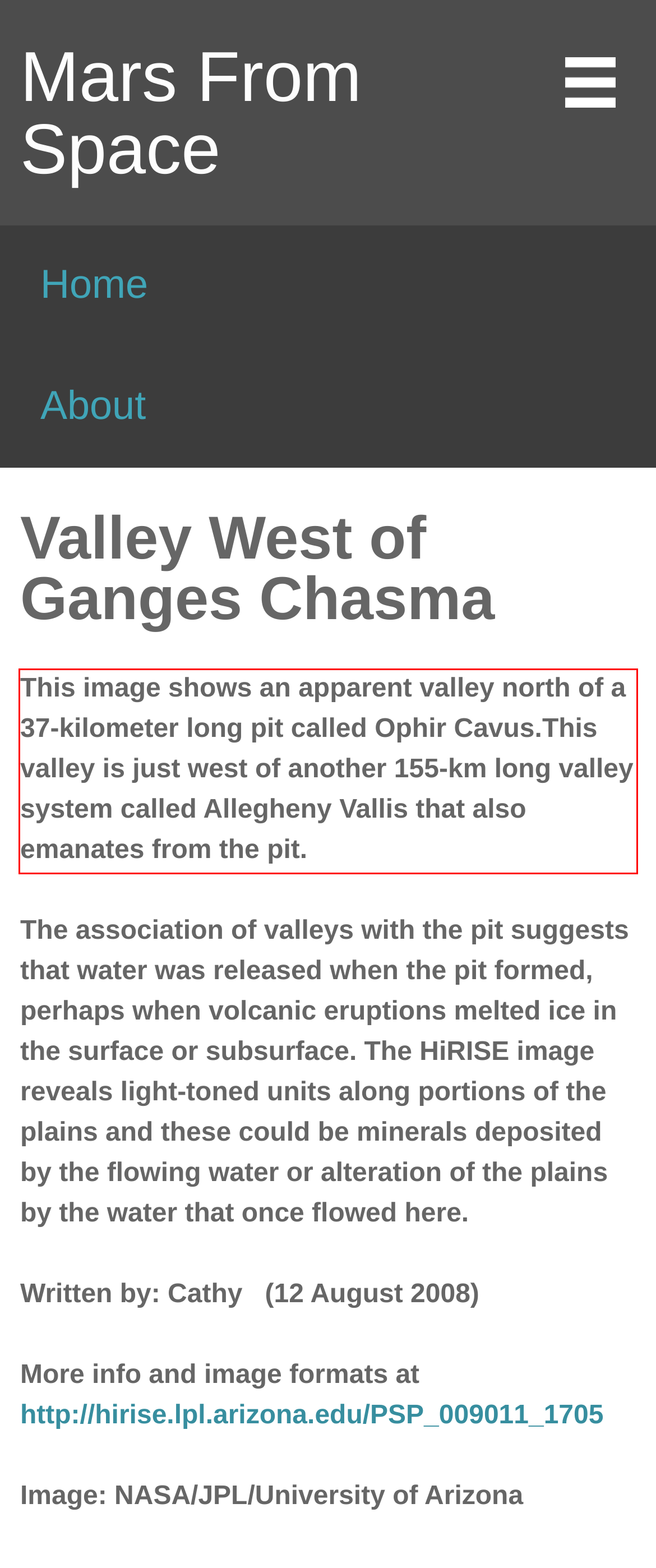You are provided with a screenshot of a webpage that includes a red bounding box. Extract and generate the text content found within the red bounding box.

This image shows an apparent valley north of a 37-kilometer long pit called Ophir Cavus.This valley is just west of another 155-km long valley system called Allegheny Vallis that also emanates from the pit.